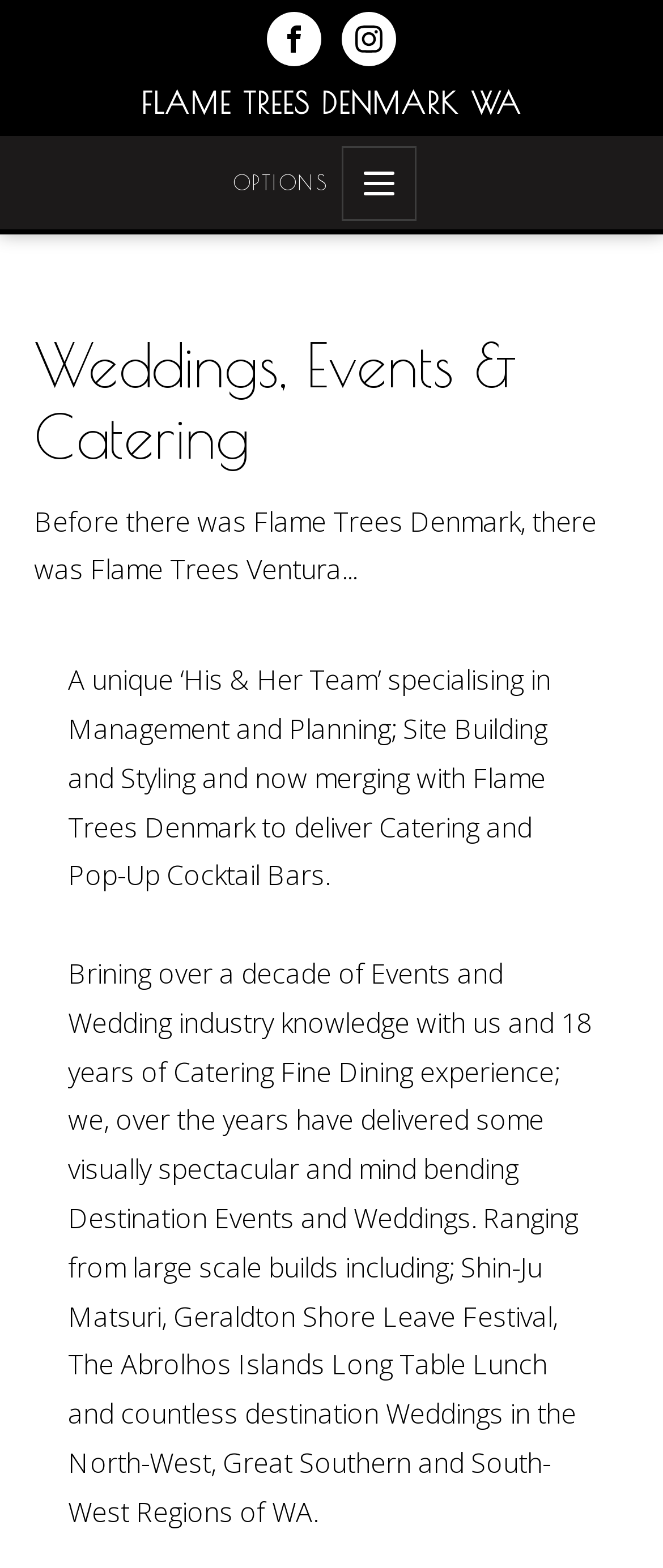Given the element description "Flame Trees Denmark WA", identify the bounding box of the corresponding UI element.

[0.213, 0.042, 0.787, 0.083]